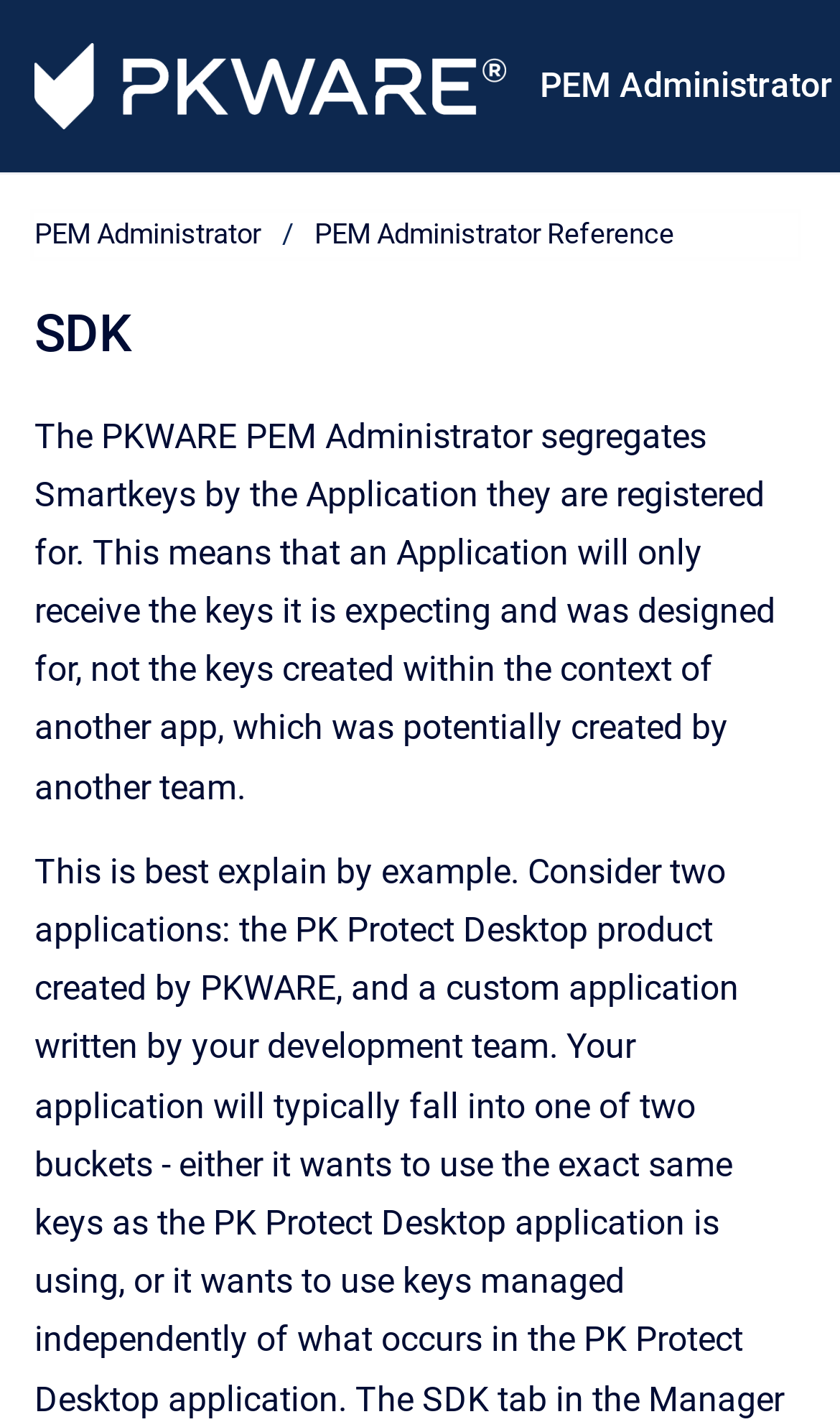Utilize the information from the image to answer the question in detail:
What is the relationship between Smartkeys and Applications?

According to the webpage, Smartkeys are registered for specific Applications, and the PEM Administrator segregates them based on this registration.